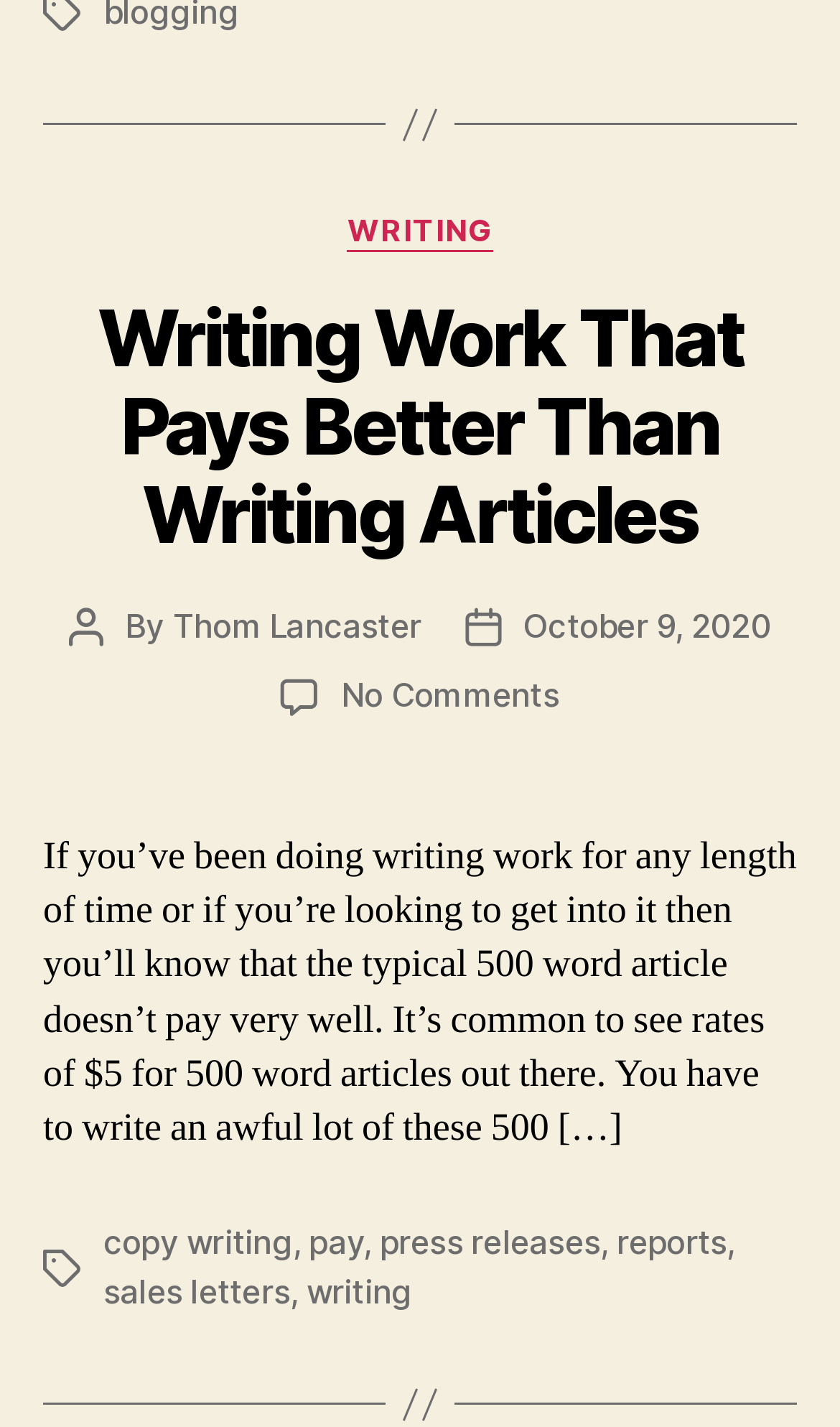Find the bounding box coordinates of the area to click in order to follow the instruction: "Click on the 'WRITING' category".

[0.413, 0.149, 0.587, 0.177]